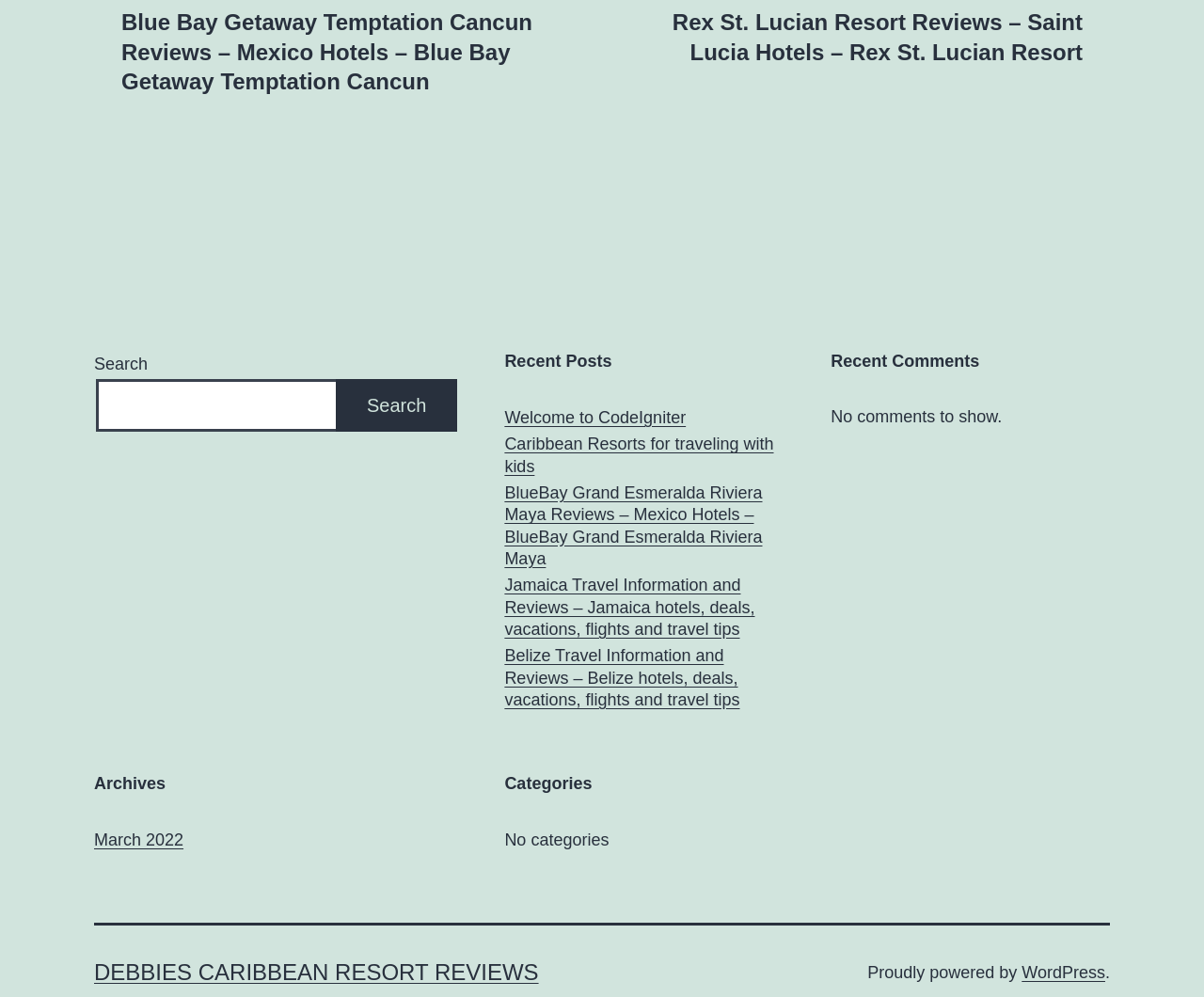What is the message displayed under 'Recent Comments'?
Deliver a detailed and extensive answer to the question.

The 'Recent Comments' section contains a static text element with the message 'No comments to show'. This suggests that there are no comments to display on the website.